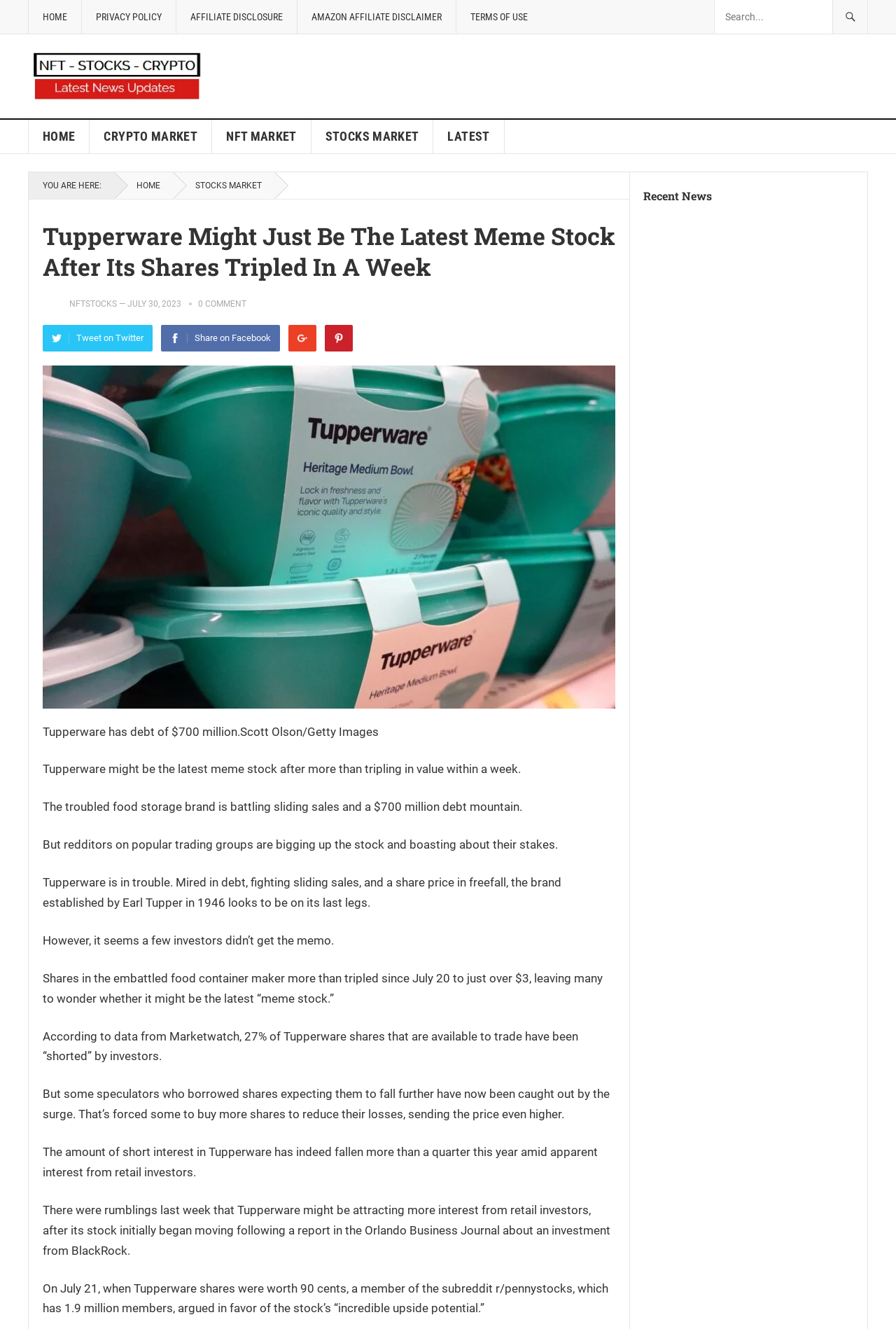Answer the question below using just one word or a short phrase: 
What is the website's main topic?

Finance